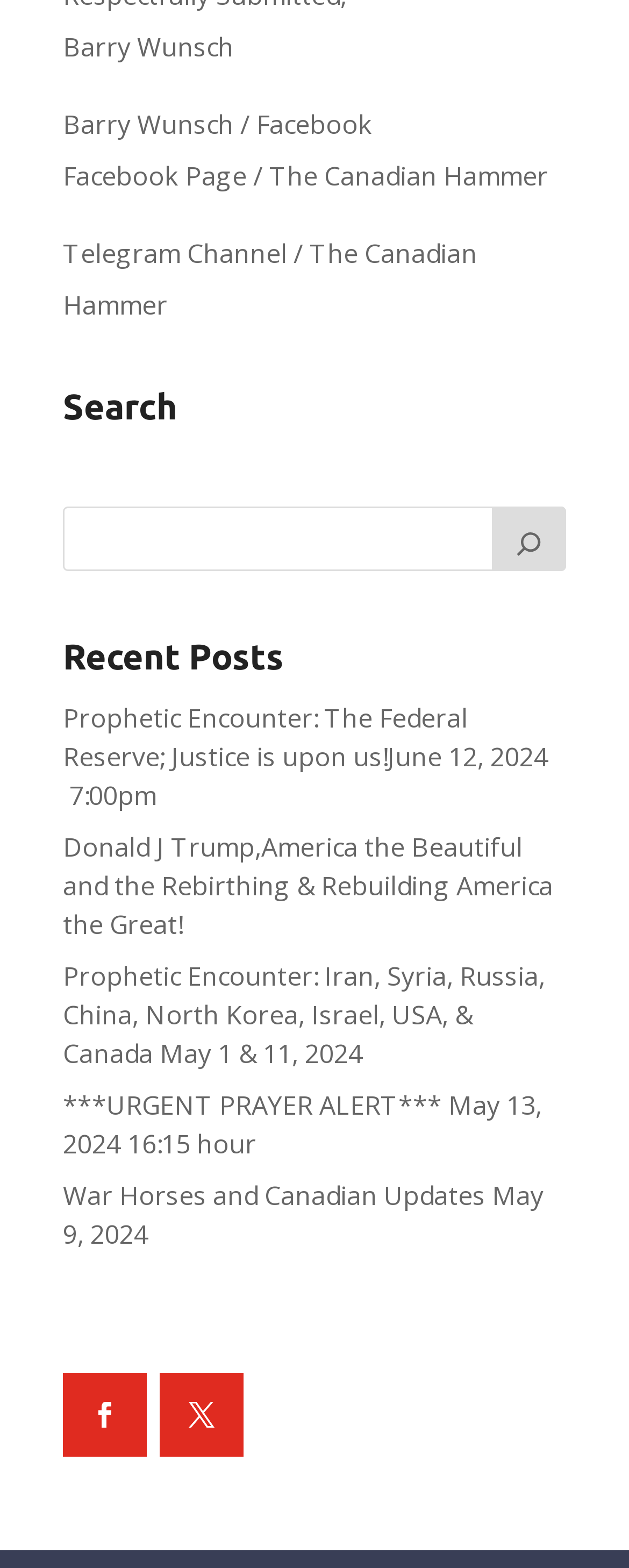Please specify the coordinates of the bounding box for the element that should be clicked to carry out this instruction: "Click on the Facebook Page link". The coordinates must be four float numbers between 0 and 1, formatted as [left, top, right, bottom].

[0.1, 0.068, 0.592, 0.09]